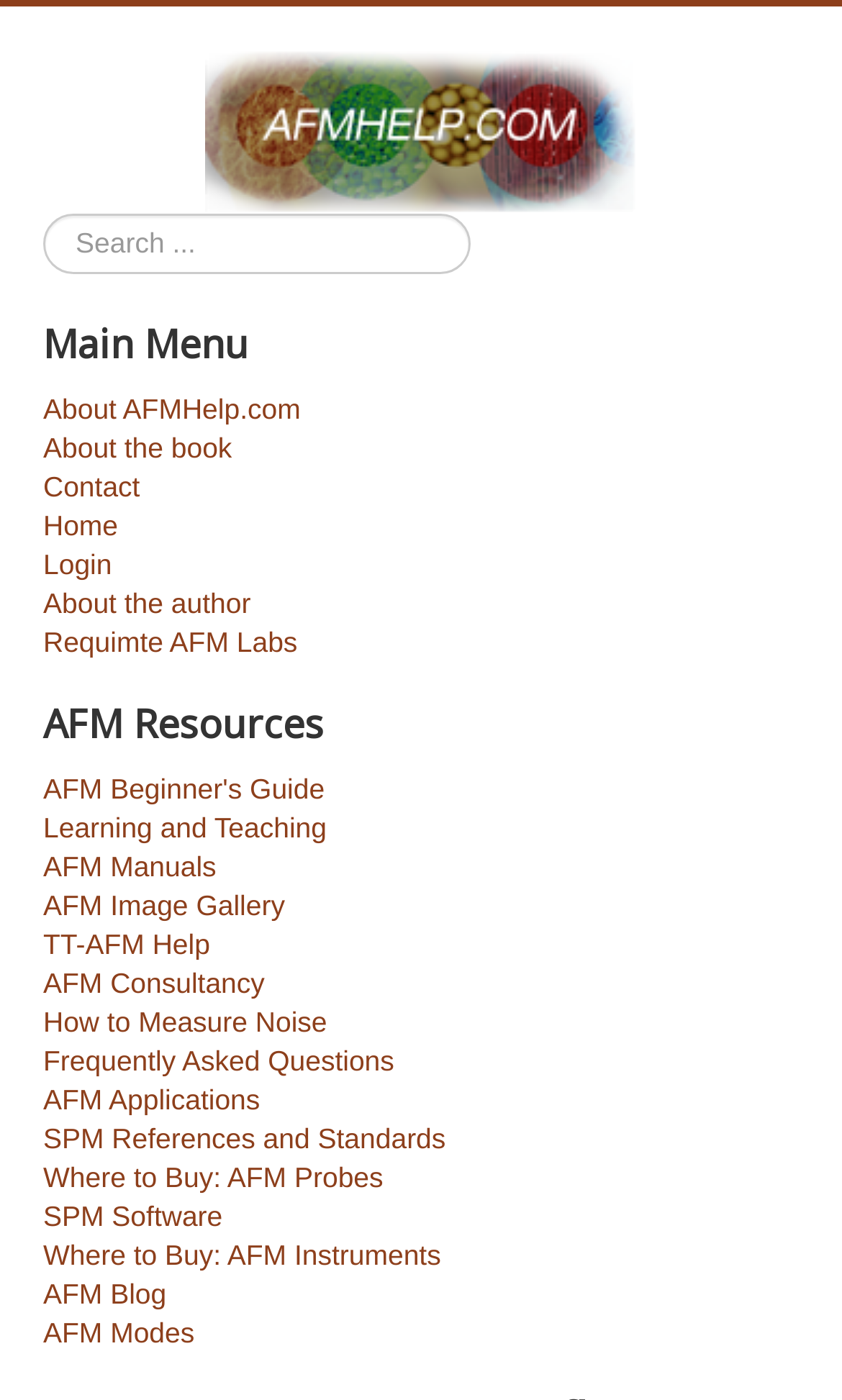Provide the bounding box coordinates of the HTML element described as: "Home". The bounding box coordinates should be four float numbers between 0 and 1, i.e., [left, top, right, bottom].

[0.051, 0.362, 0.949, 0.39]